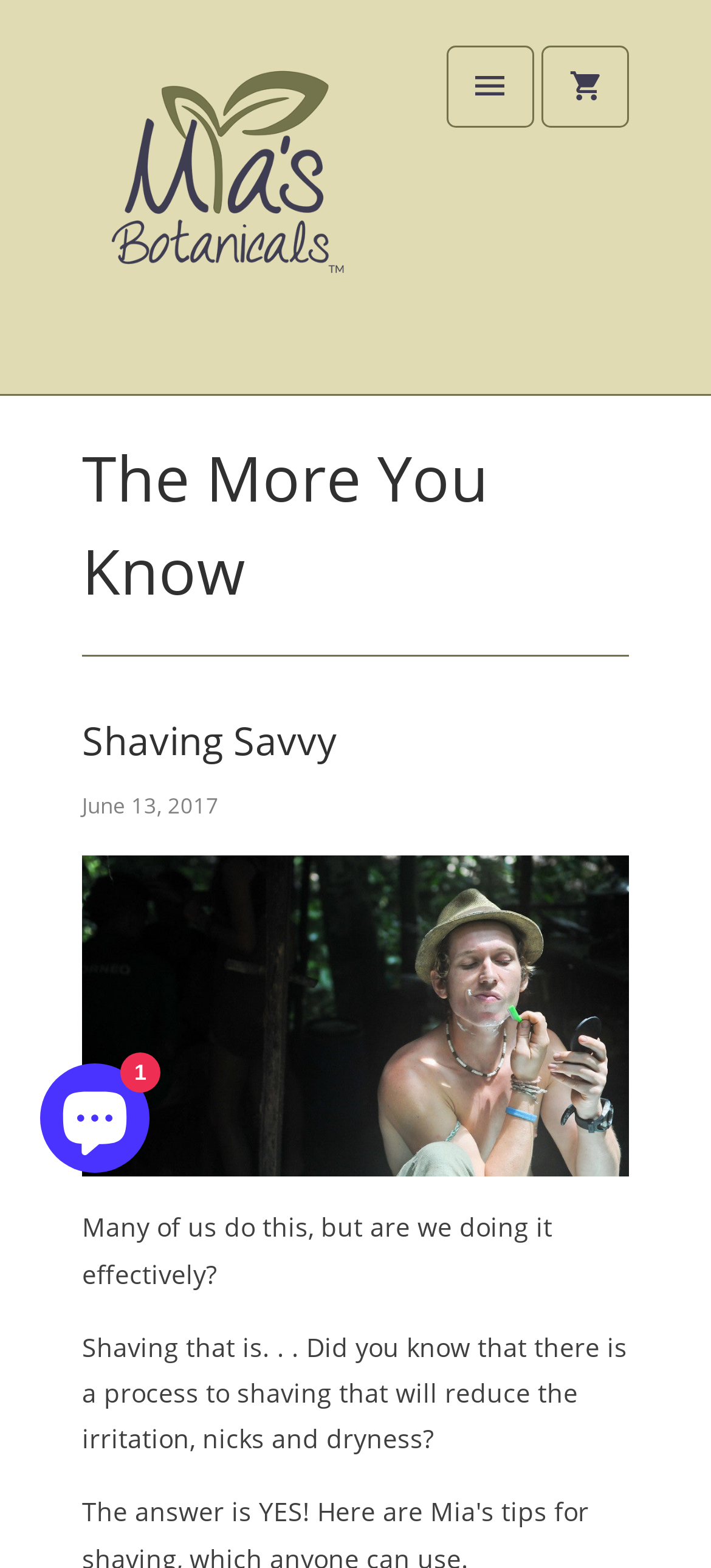Identify the bounding box for the element characterized by the following description: "1".

[0.056, 0.678, 0.21, 0.748]